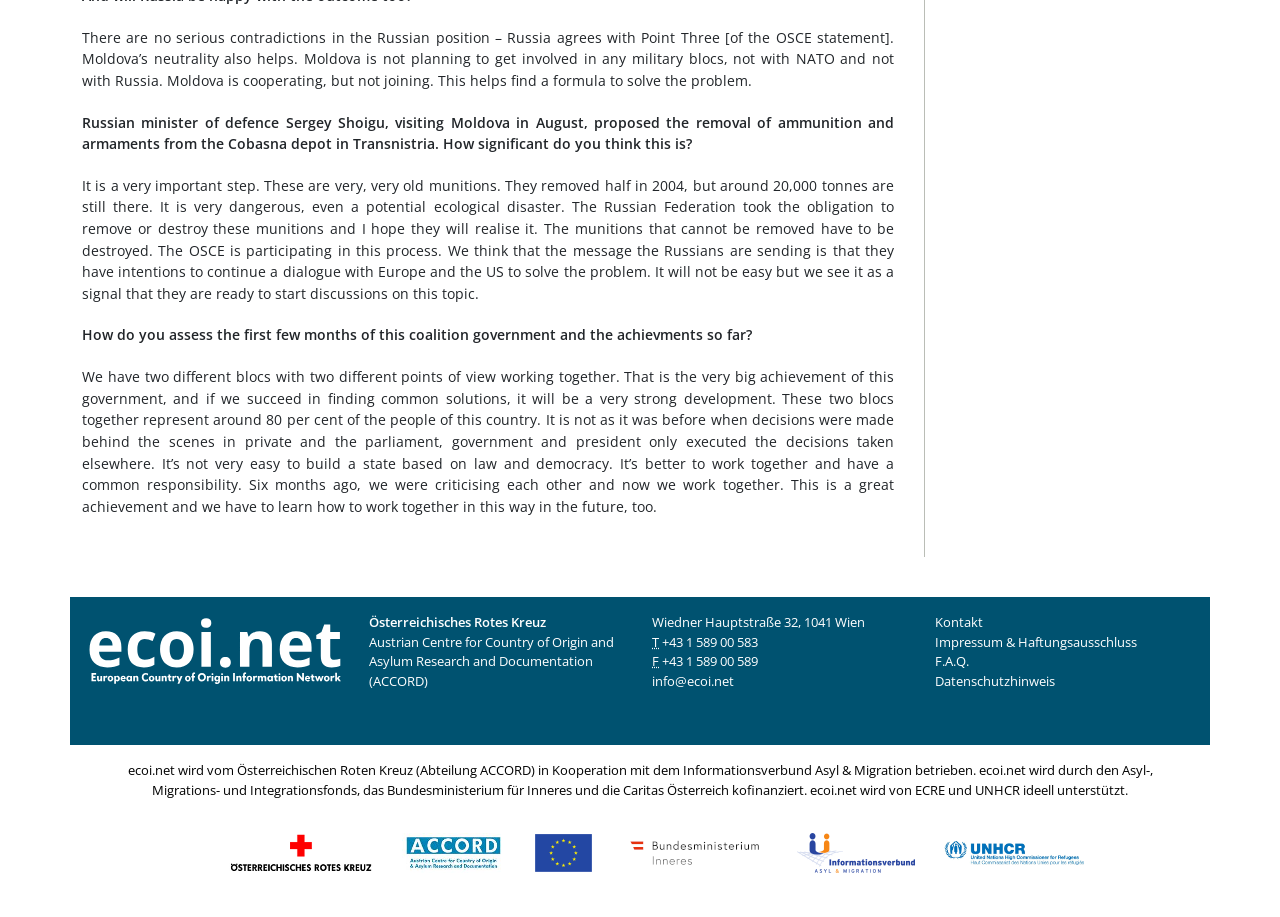Please identify the bounding box coordinates of the element that needs to be clicked to perform the following instruction: "go to Impressum & Haftungsausschluss".

[0.73, 0.69, 0.888, 0.71]